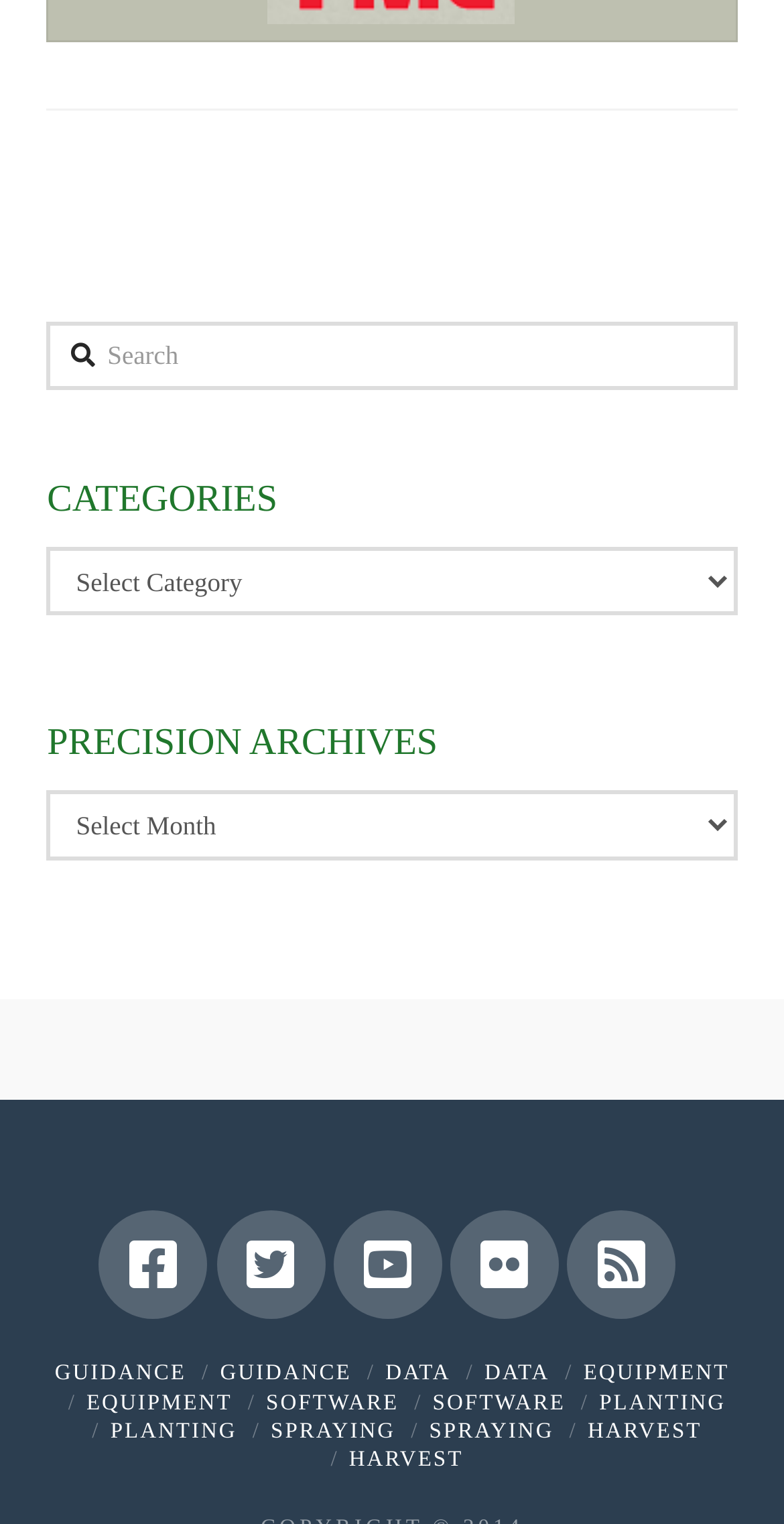Determine the coordinates of the bounding box for the clickable area needed to execute this instruction: "Select a category".

[0.06, 0.359, 0.94, 0.404]